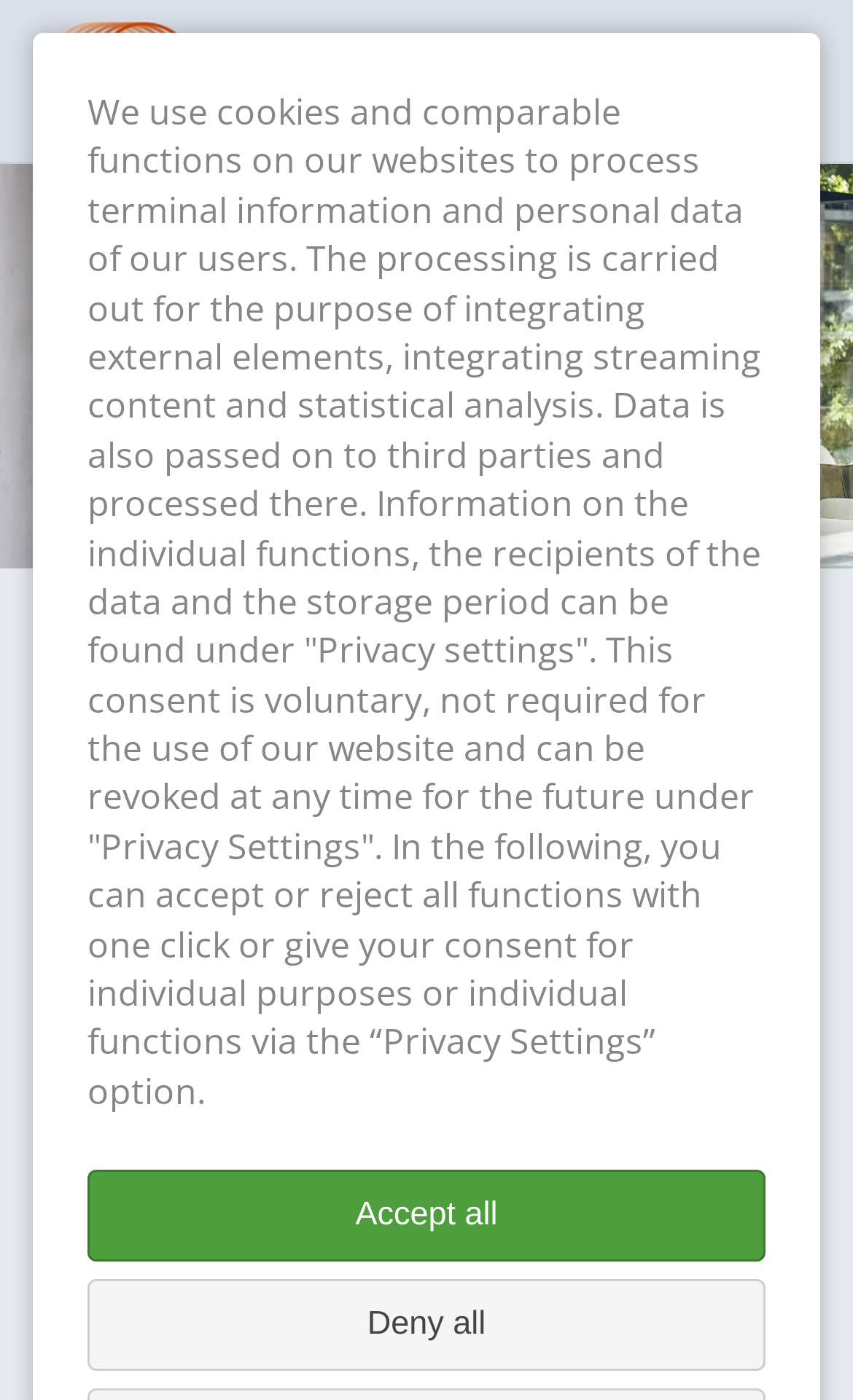Extract the primary heading text from the webpage.

soniKKs Product Finder